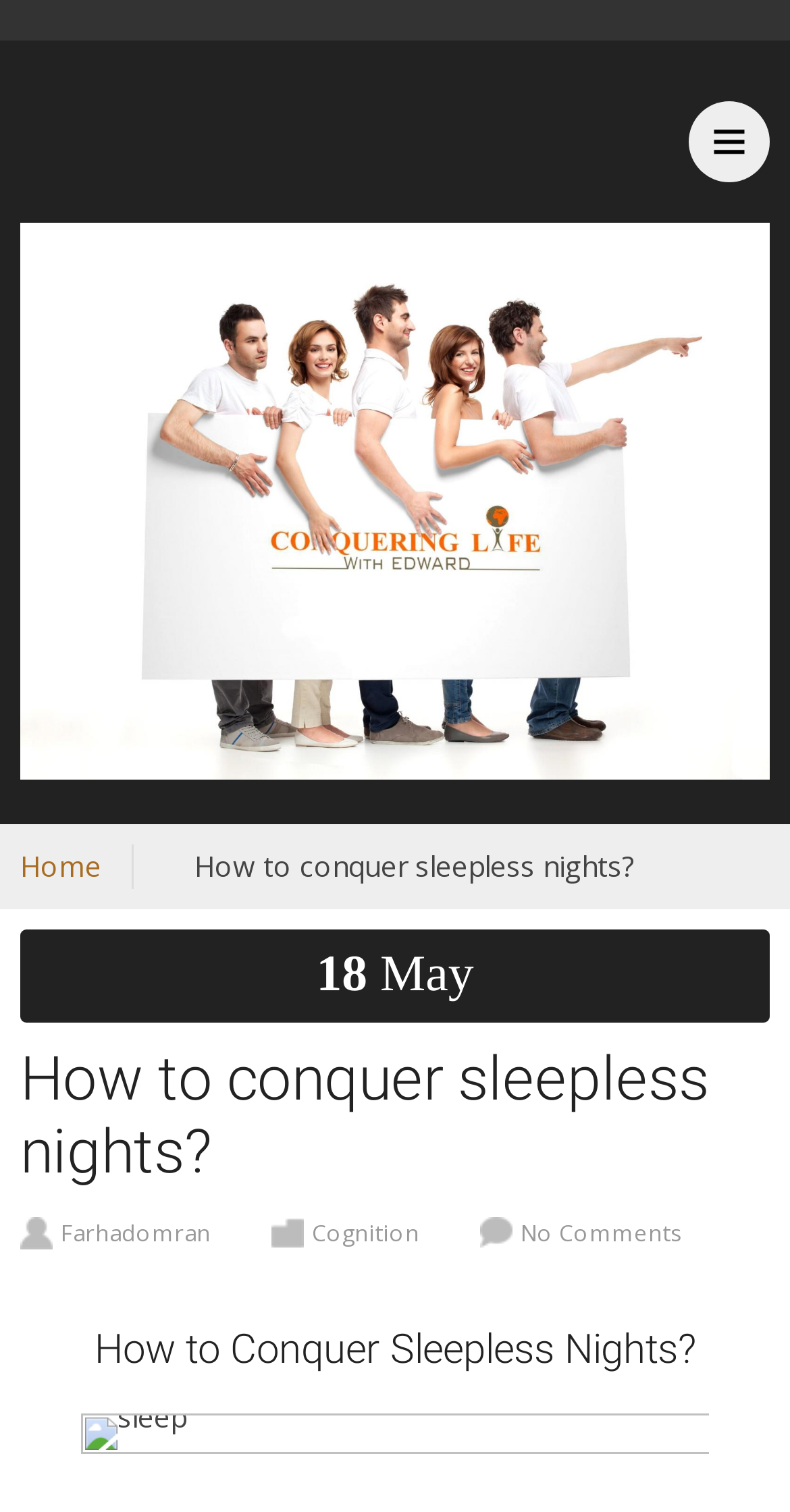Please reply with a single word or brief phrase to the question: 
What type of content is this webpage about?

Hypnosis